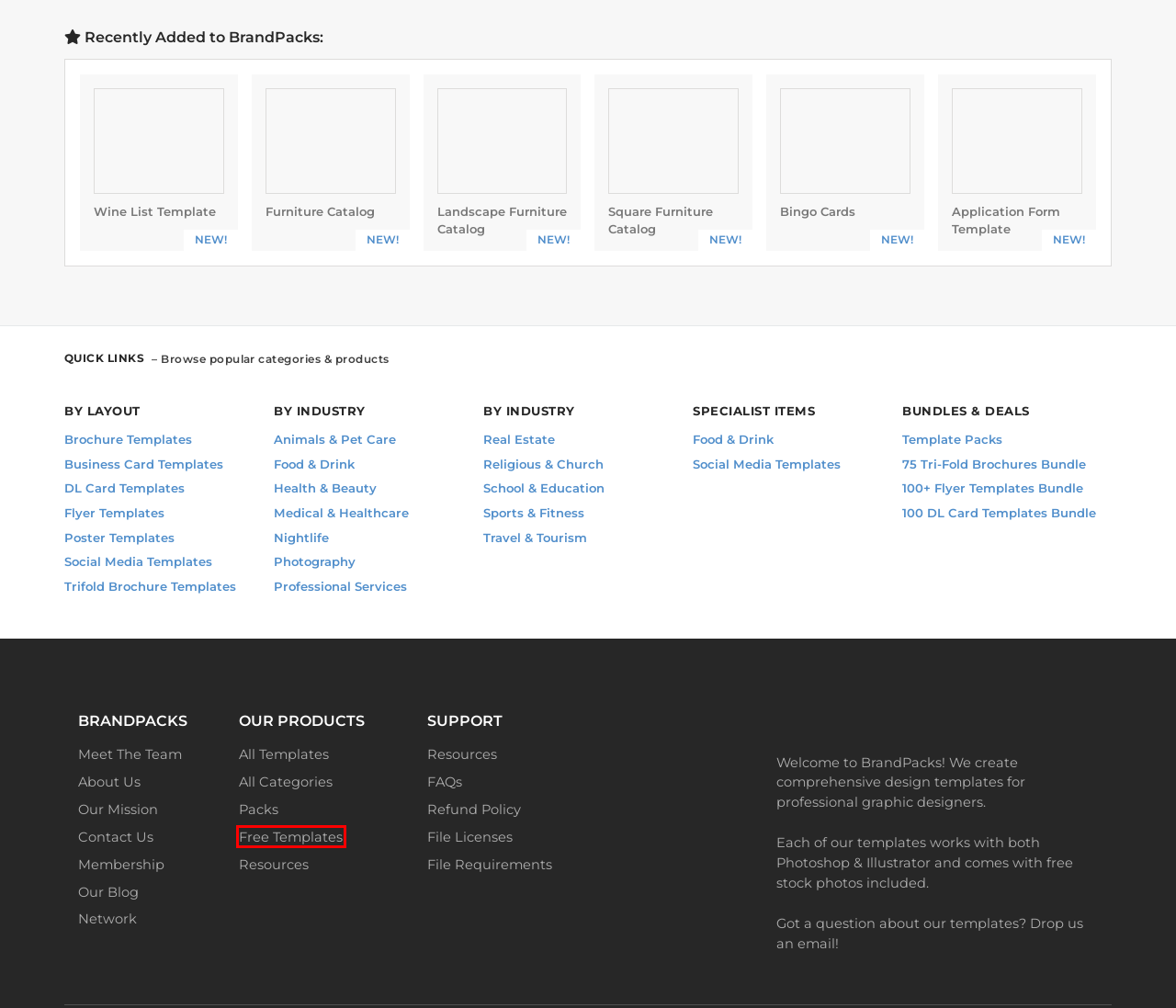You are given a screenshot depicting a webpage with a red bounding box around a UI element. Select the description that best corresponds to the new webpage after clicking the selected element. Here are the choices:
A. Refund Policy - BrandPacks
B. Blog - BrandPacks
C. Landscape Furniture Catalog - BrandPacks
D. File Licenses - BrandPacks
E. 19+ Business Brochure Templates in PSD, Ai & Vector - BrandPacks
F. Meet The Team - BrandPacks
G. Free Templates for Photoshop & Illustrator - BrandPacks
H. 50+ Business Card Templates in PSD, Ai & Vector - BrandPacks

G